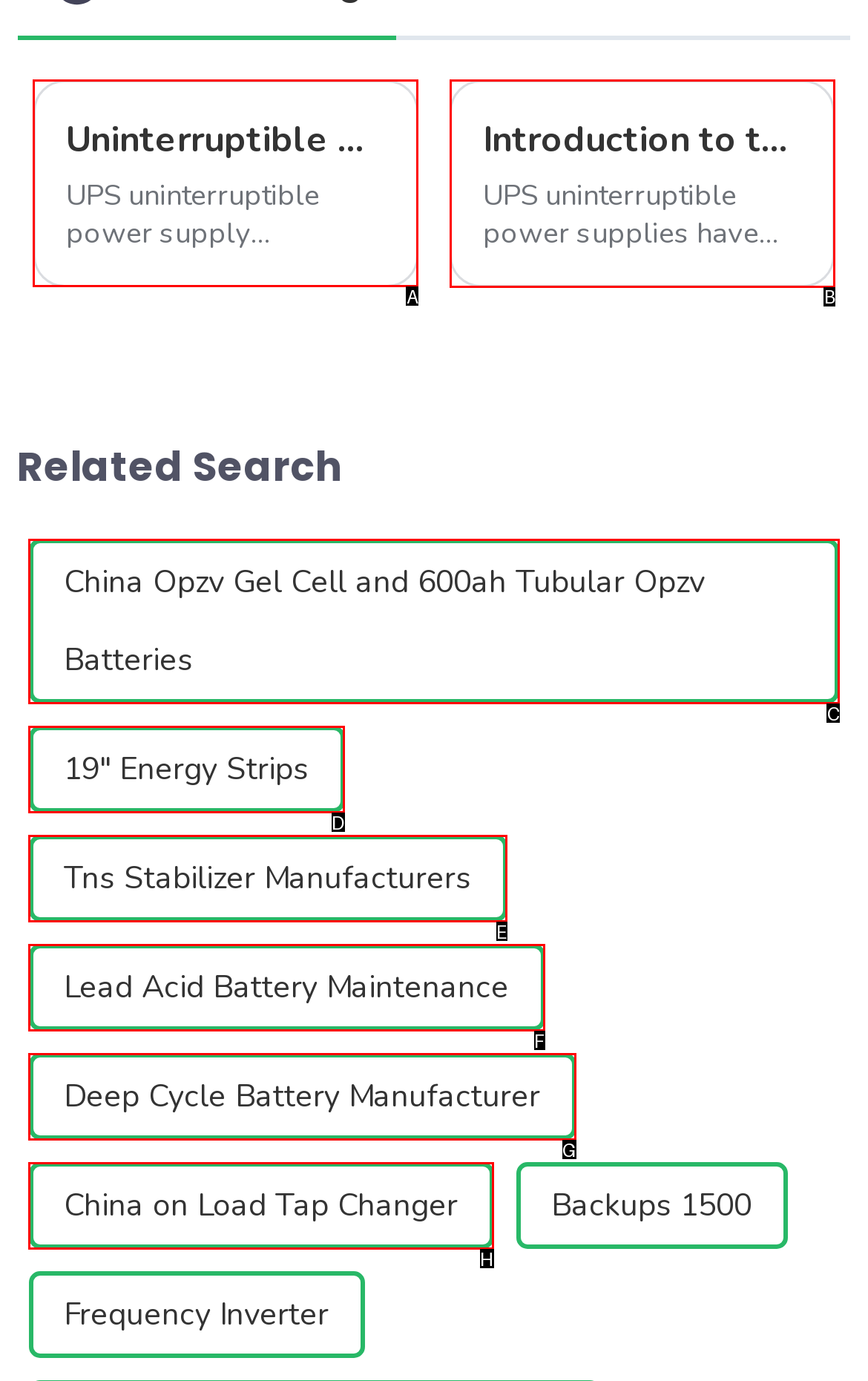Identify the letter of the UI element I need to click to carry out the following instruction: Read introduction to UPS classification

B